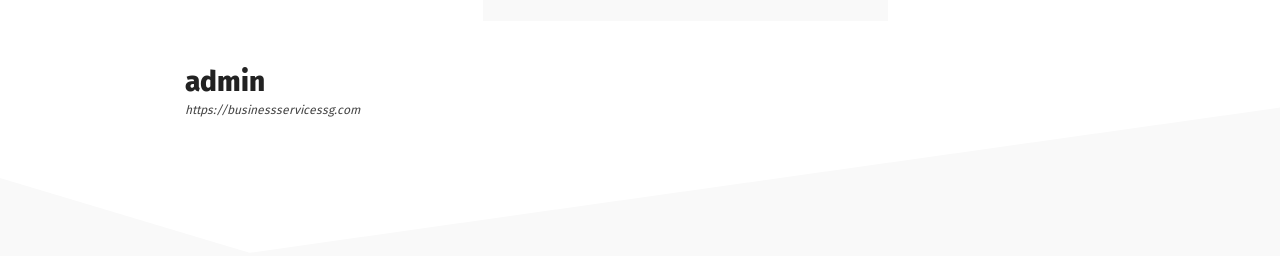What is the typography style of the word 'admin'?
From the details in the image, provide a complete and detailed answer to the question.

The caption states that the word 'admin' is prominently displayed in bold typography, indicating a section or role related to administrative tasks.